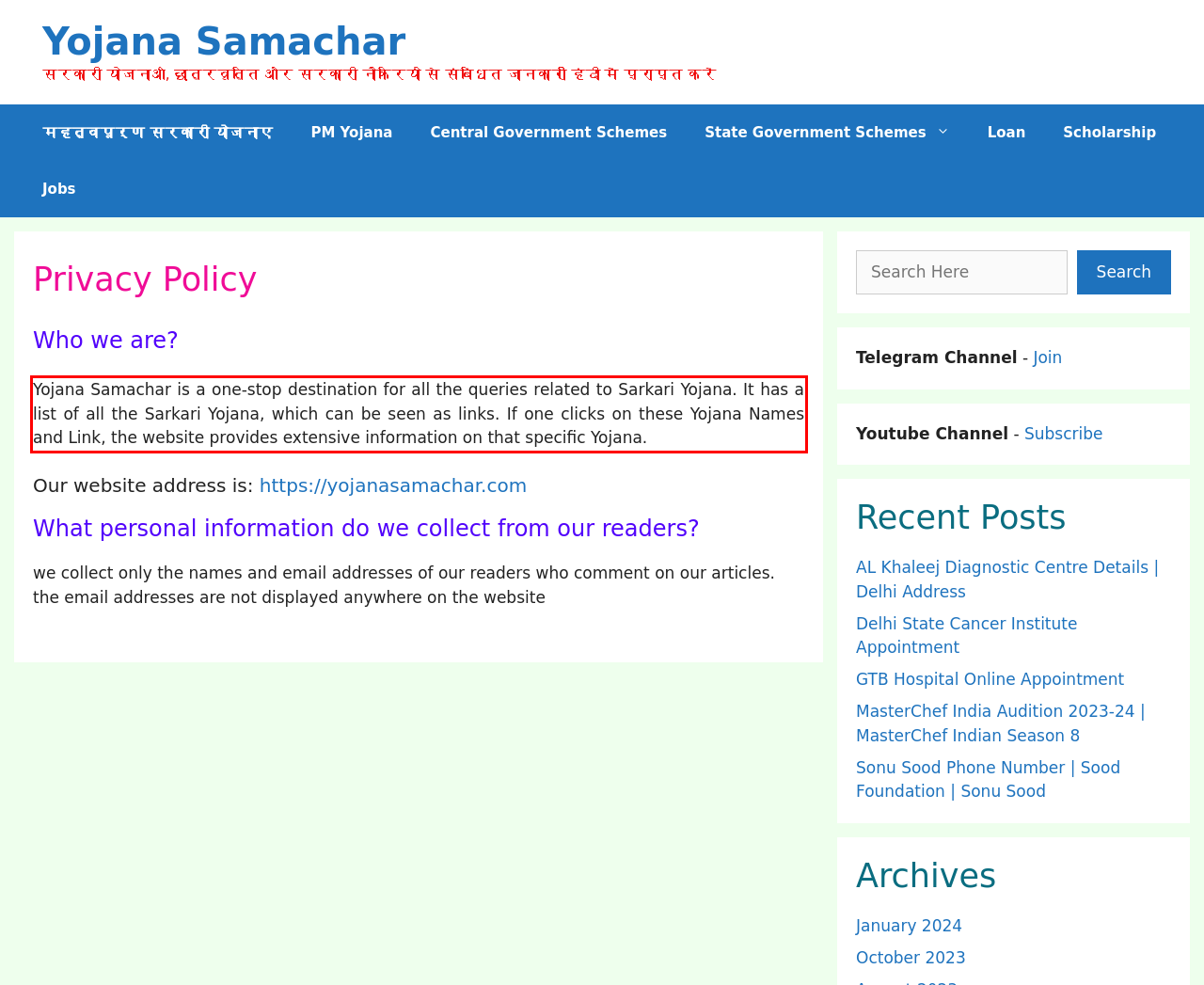You are presented with a webpage screenshot featuring a red bounding box. Perform OCR on the text inside the red bounding box and extract the content.

Yojana Samachar is a one-stop destination for all the queries related to Sarkari Yojana. It has a list of all the Sarkari Yojana, which can be seen as links. If one clicks on these Yojana Names and Link, the website provides extensive information on that specific Yojana.